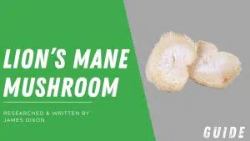Please provide a comprehensive answer to the question below using the information from the image: Who is the author of the content?

The author of the content is credited as 'JAMES DIXON' in the caption, which is written in bold letters below the title 'LION'S MANE MUSHROOM'.